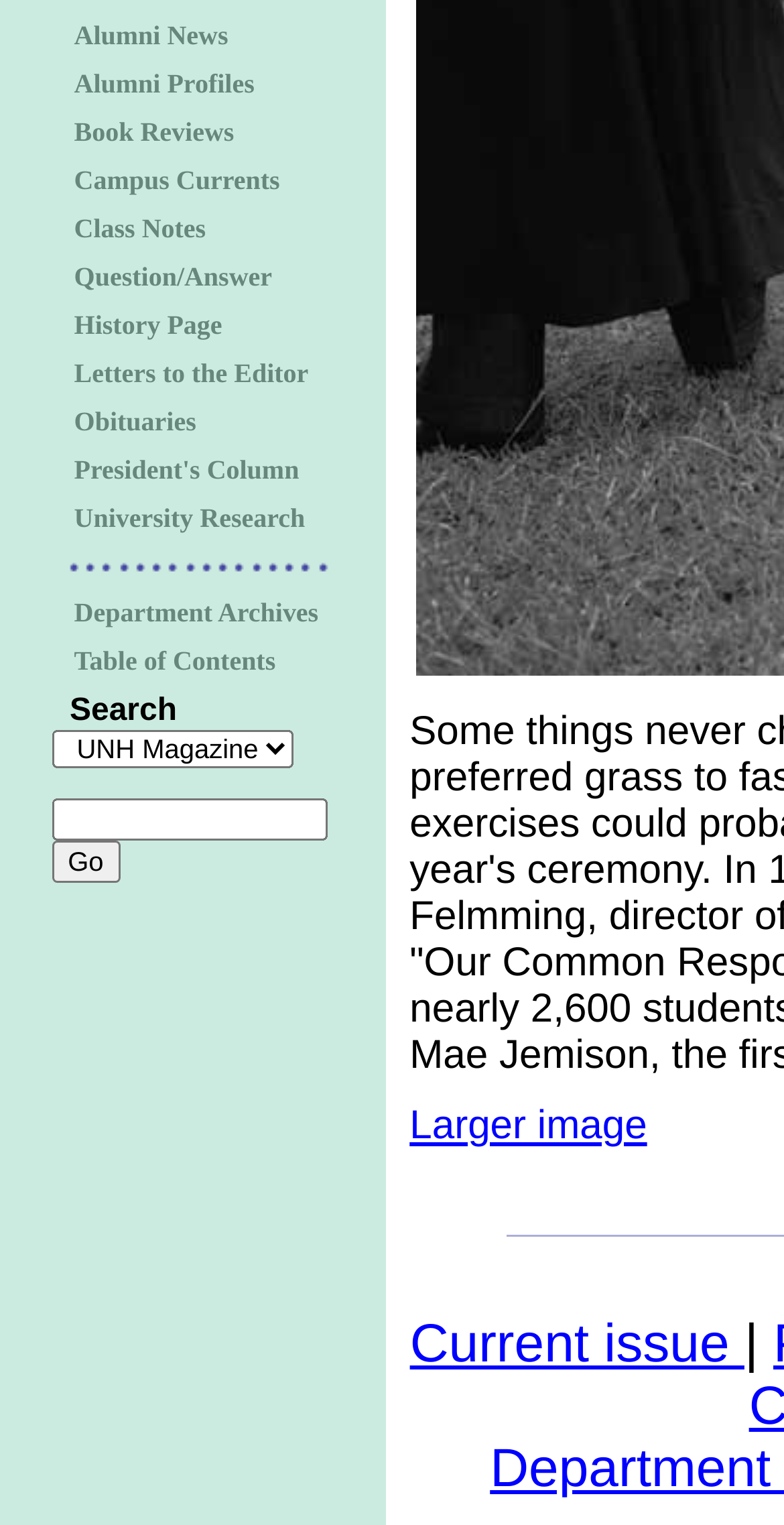Given the description "Question/Answer", provide the bounding box coordinates of the corresponding UI element.

[0.095, 0.169, 0.352, 0.194]